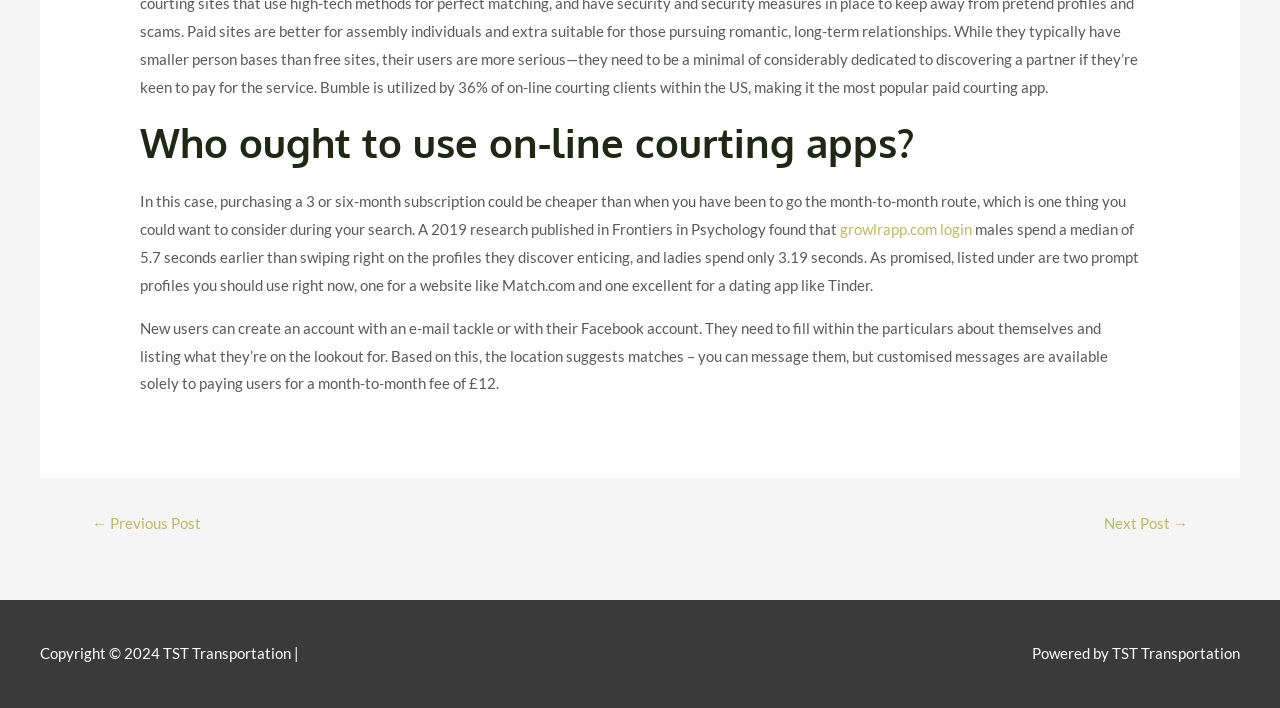By analyzing the image, answer the following question with a detailed response: How can new users create an account?

New users can create an account with an email address or with their Facebook account, as stated in the text.